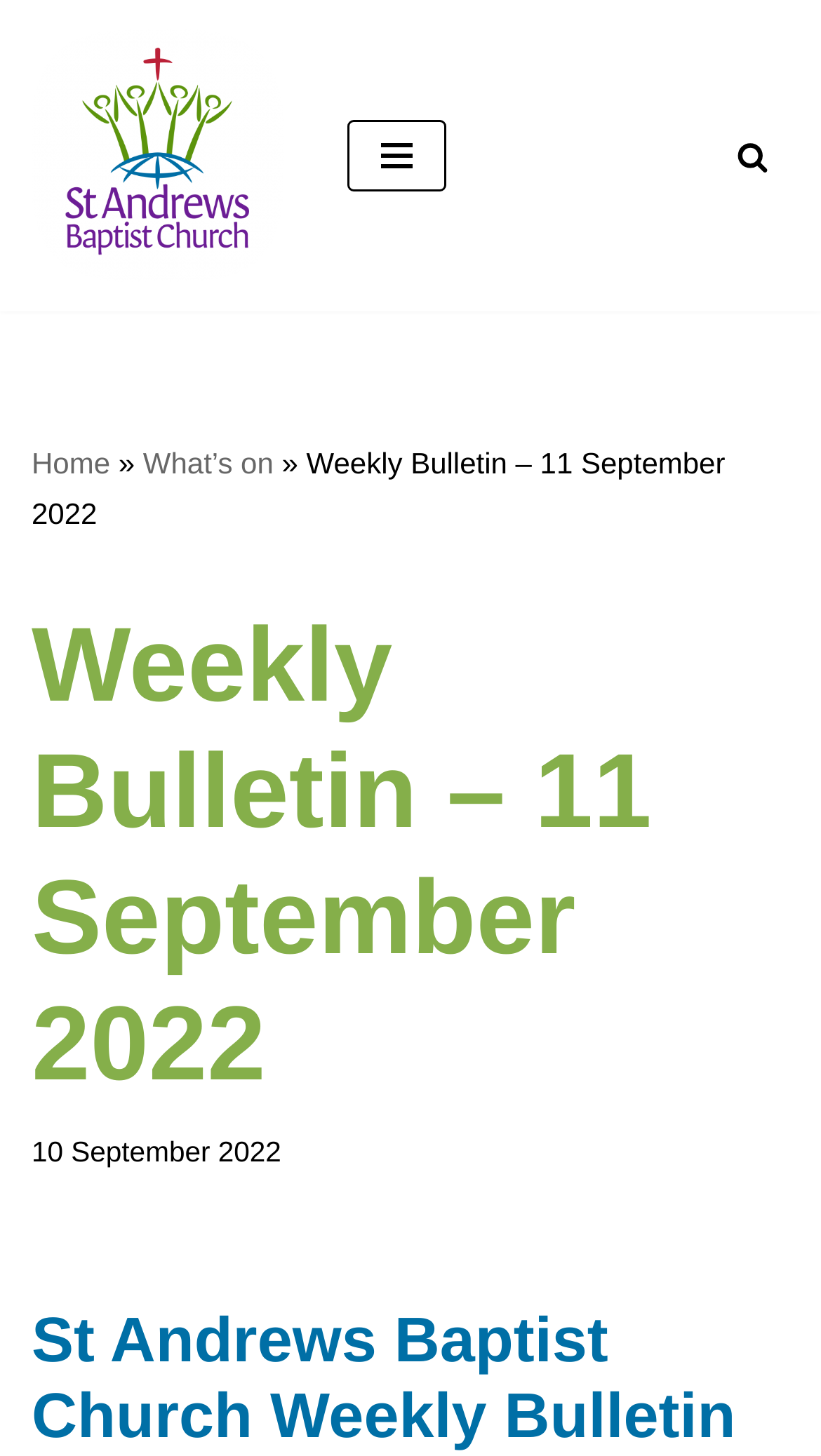For the following element description, predict the bounding box coordinates in the format (top-left x, top-left y, bottom-right x, bottom-right y). All values should be floating point numbers between 0 and 1. Description: Navigation Menu

[0.423, 0.082, 0.544, 0.132]